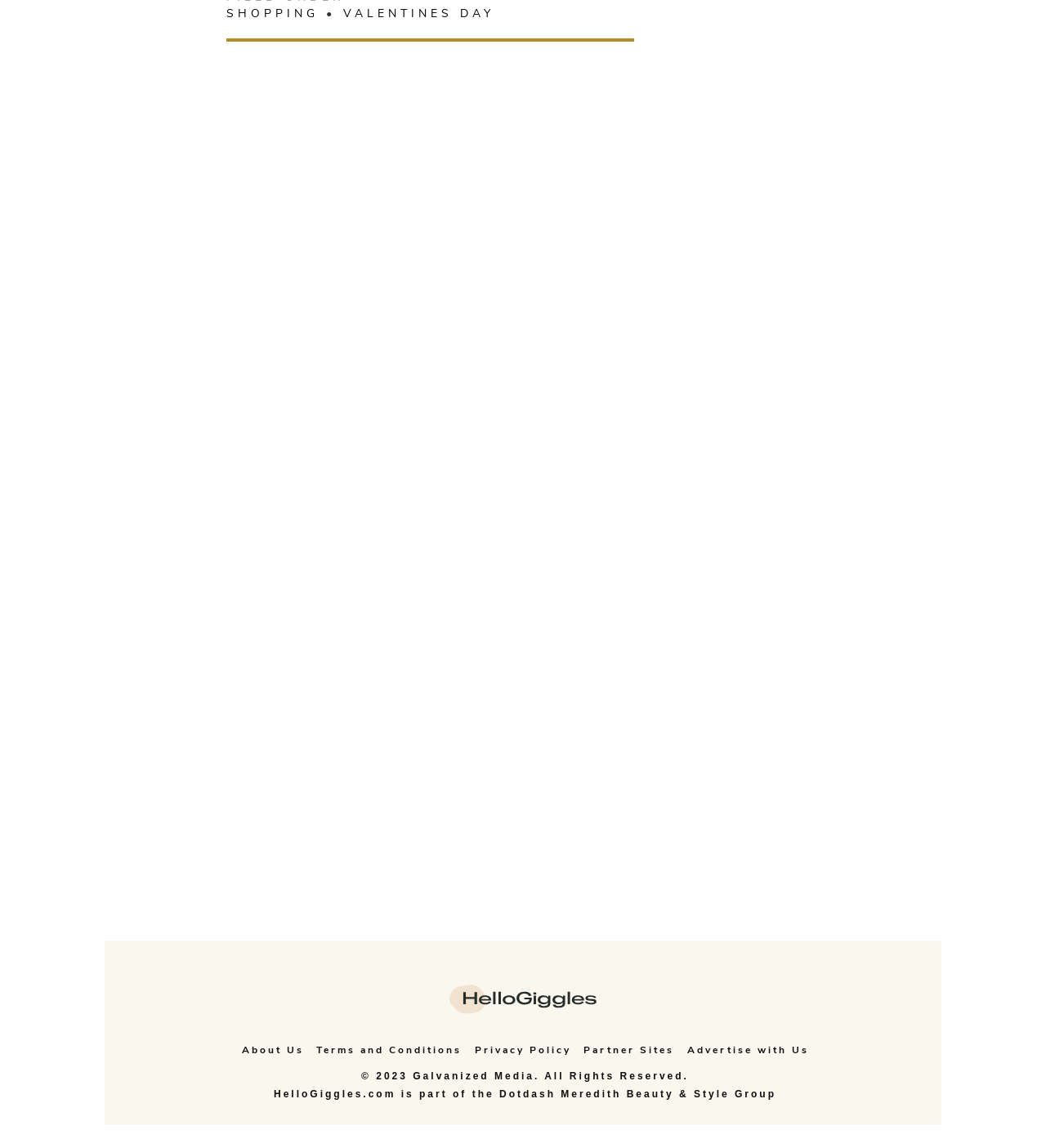Please respond in a single word or phrase: 
How many links are at the bottom of the page?

6